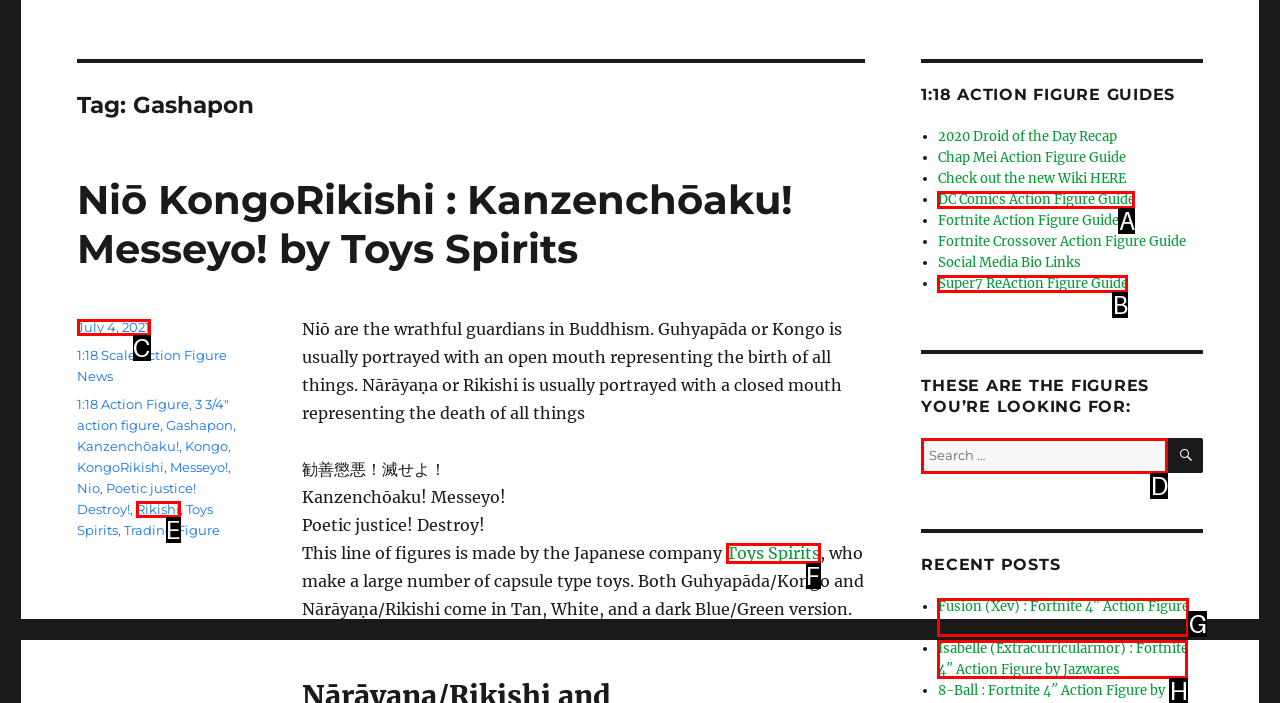Given the description: Toys Spirits, select the HTML element that best matches it. Reply with the letter of your chosen option.

F